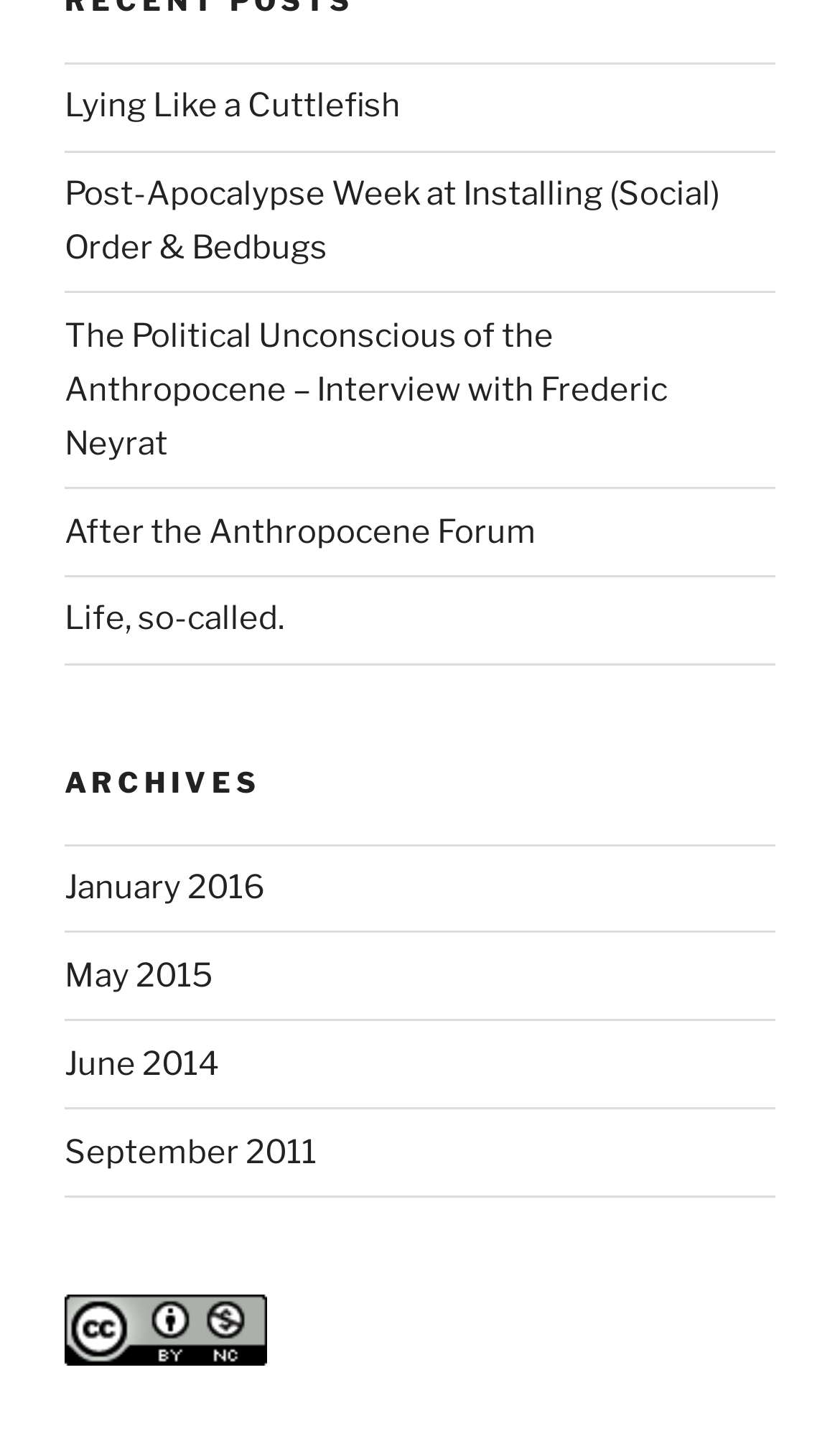Kindly provide the bounding box coordinates of the section you need to click on to fulfill the given instruction: "check the 'Creative Commons License'".

[0.077, 0.934, 0.318, 0.961]